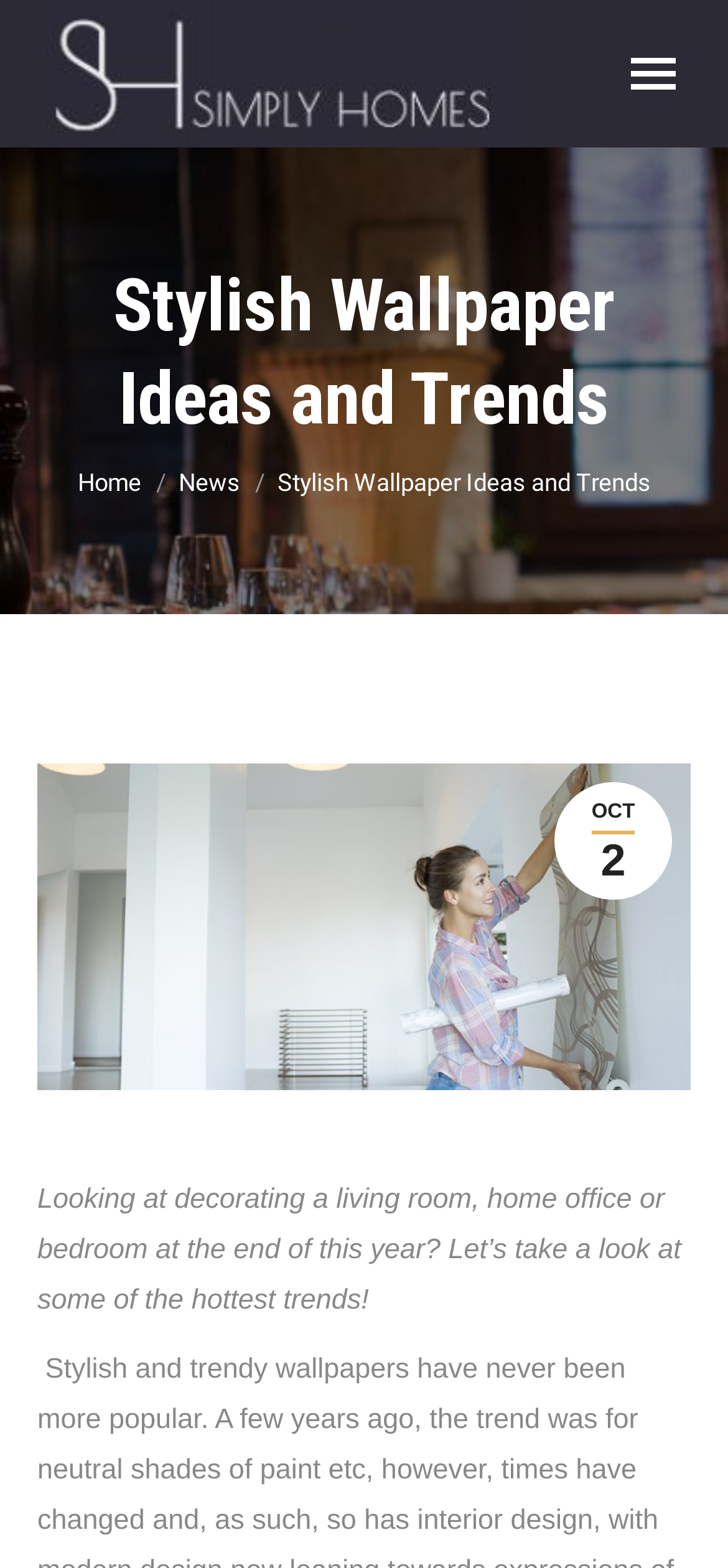Examine the image and give a thorough answer to the following question:
What is the purpose of the 'Go to Top' link?

I inferred the purpose of the 'Go to Top' link by its name and its position at the bottom of the webpage, which suggests that it is intended to allow users to quickly scroll back to the top of the page.